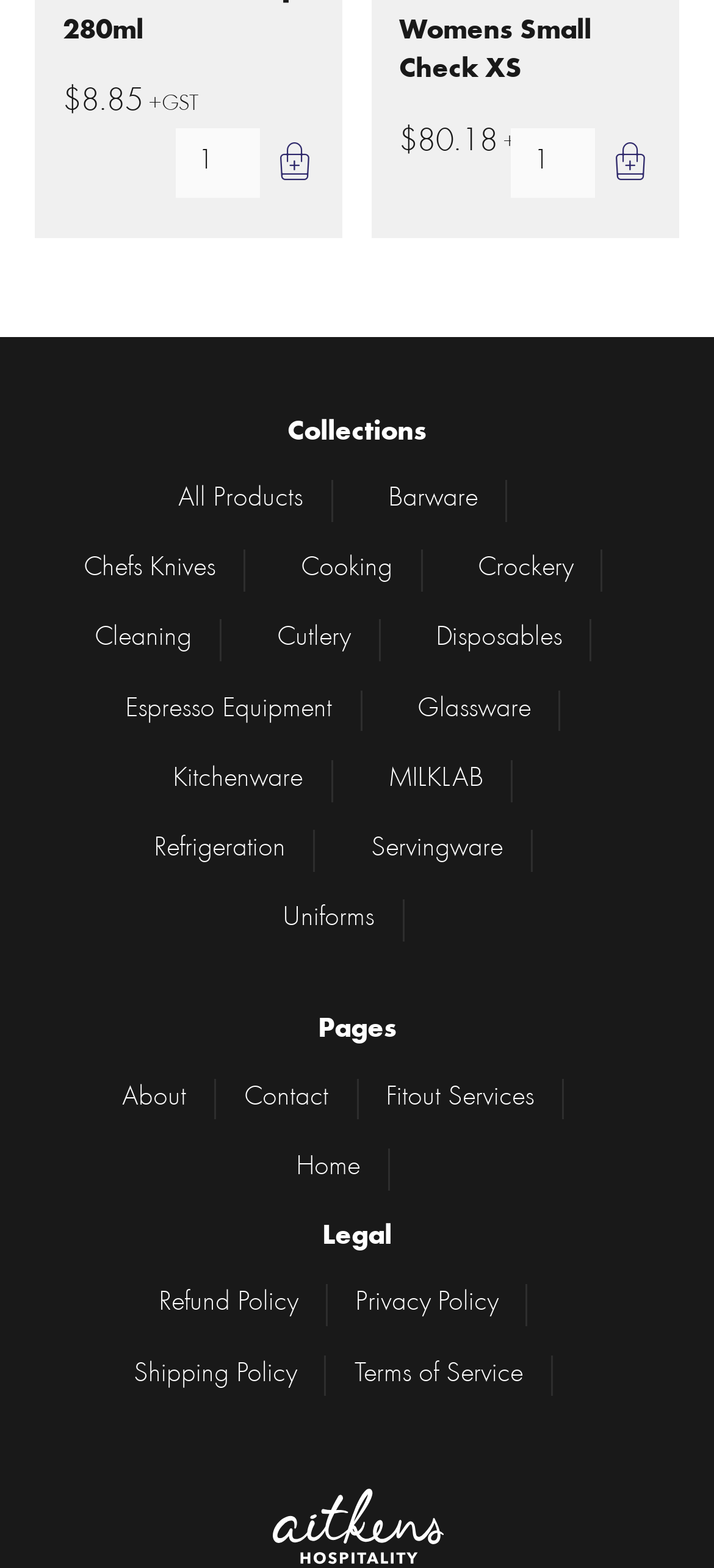How many links are under 'Pages'?
Refer to the image and provide a concise answer in one word or phrase.

4